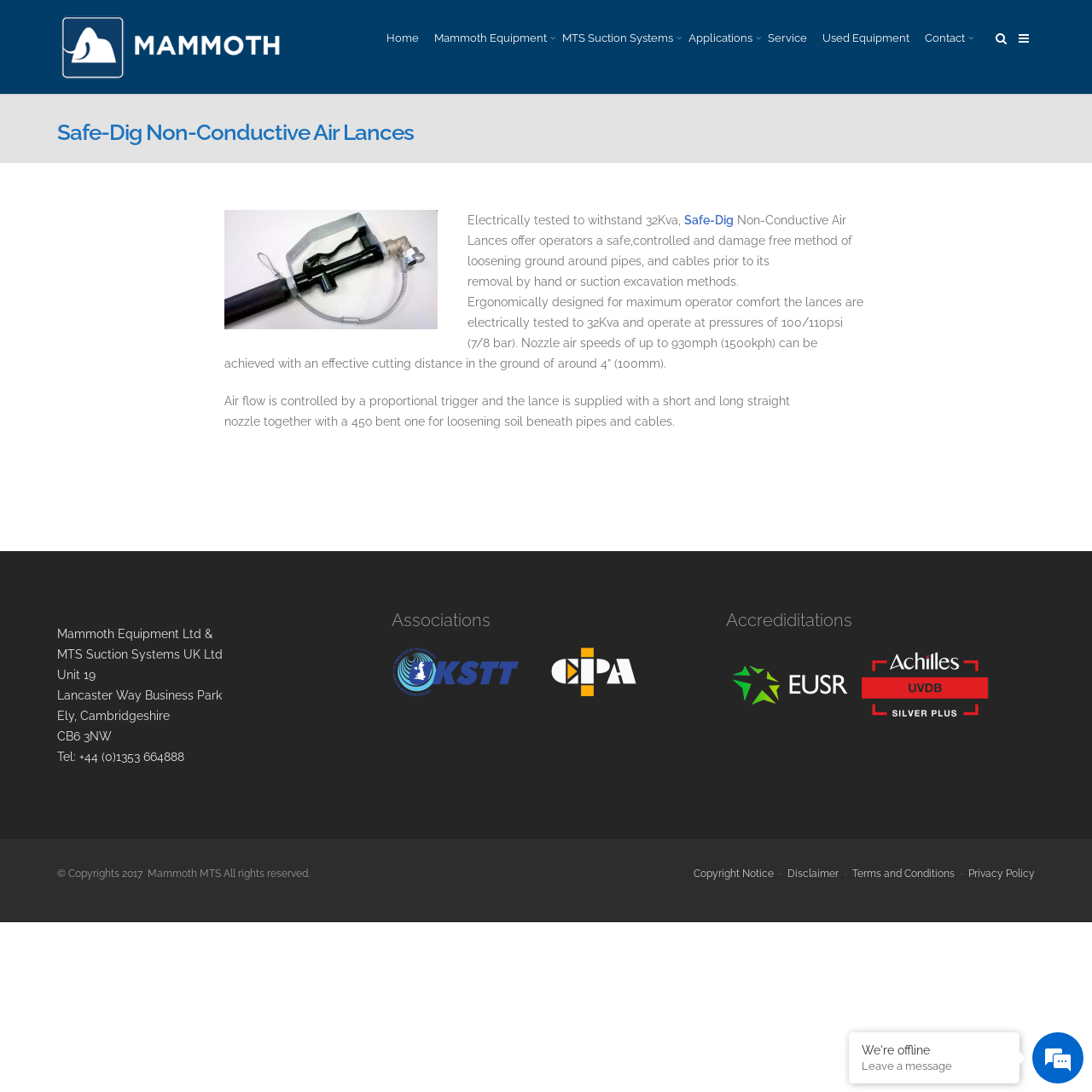Please mark the clickable region by giving the bounding box coordinates needed to complete this instruction: "Contact Mammoth MTS".

[0.84, 0.0, 0.891, 0.07]